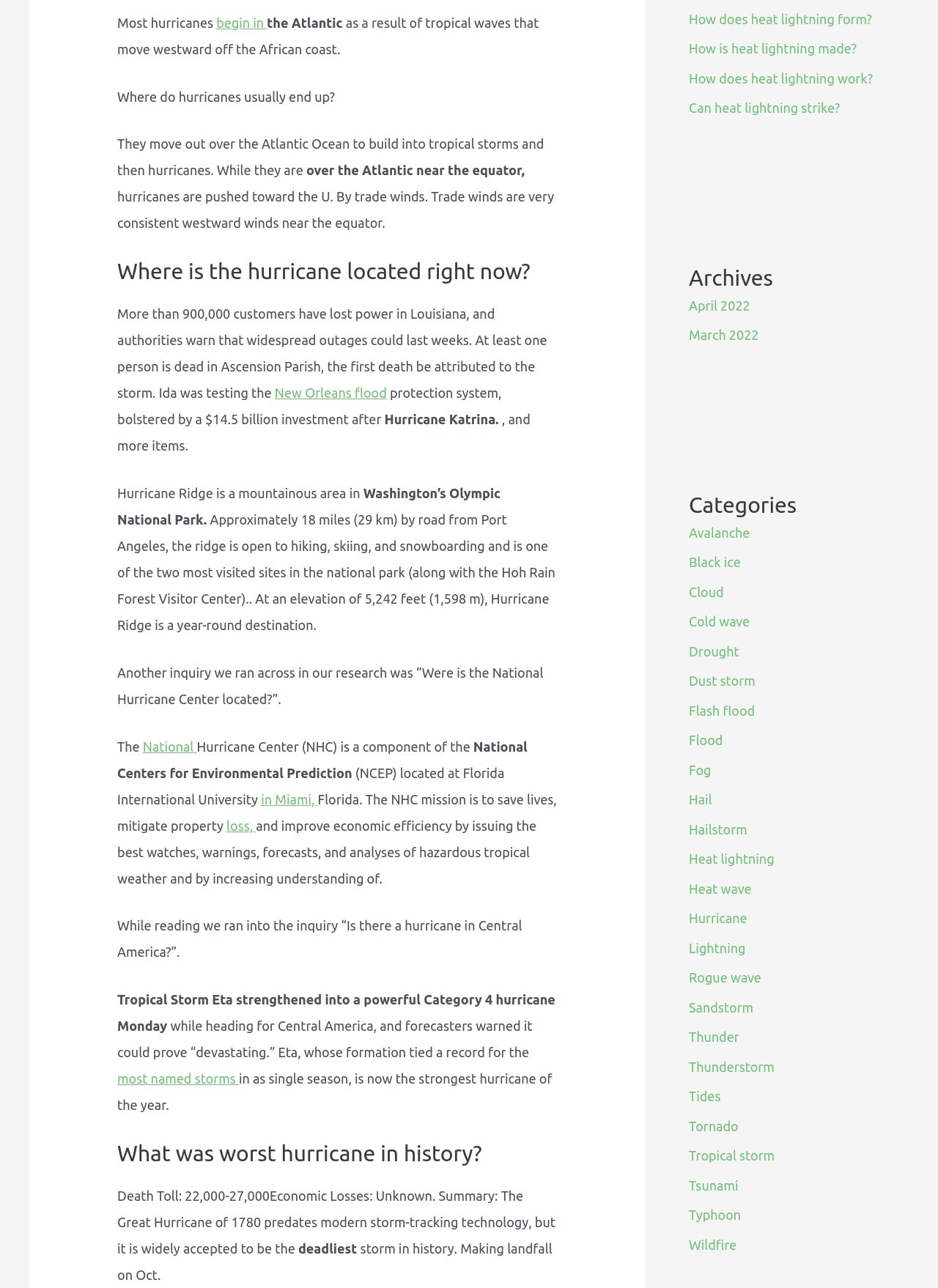Given the element description most named storms, identify the bounding box coordinates for the UI element on the webpage screenshot. The format should be (top-left x, top-left y, bottom-right x, bottom-right y), with values between 0 and 1.

[0.125, 0.832, 0.255, 0.843]